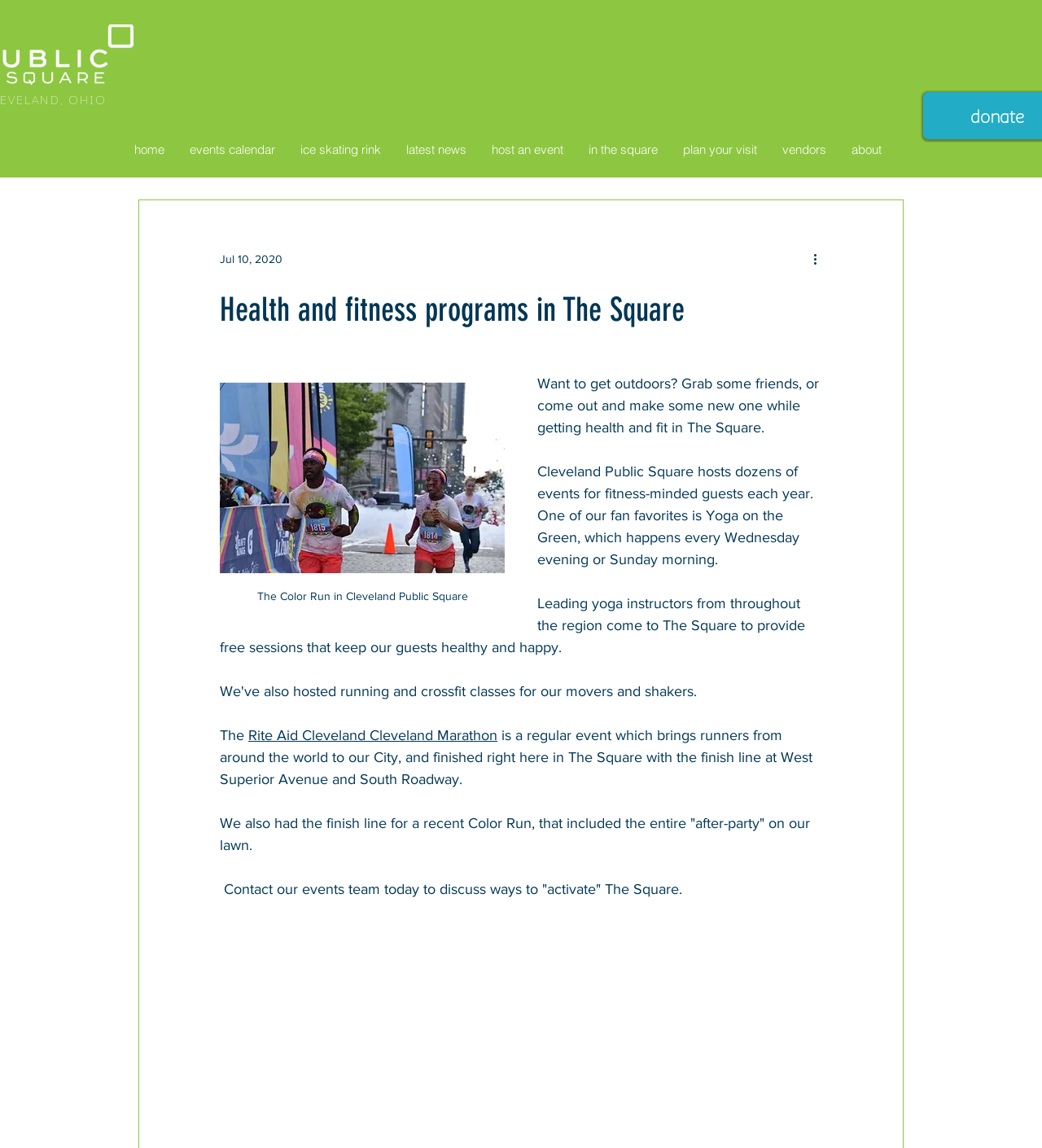Please find the bounding box for the UI component described as follows: "about".

[0.805, 0.106, 0.858, 0.155]